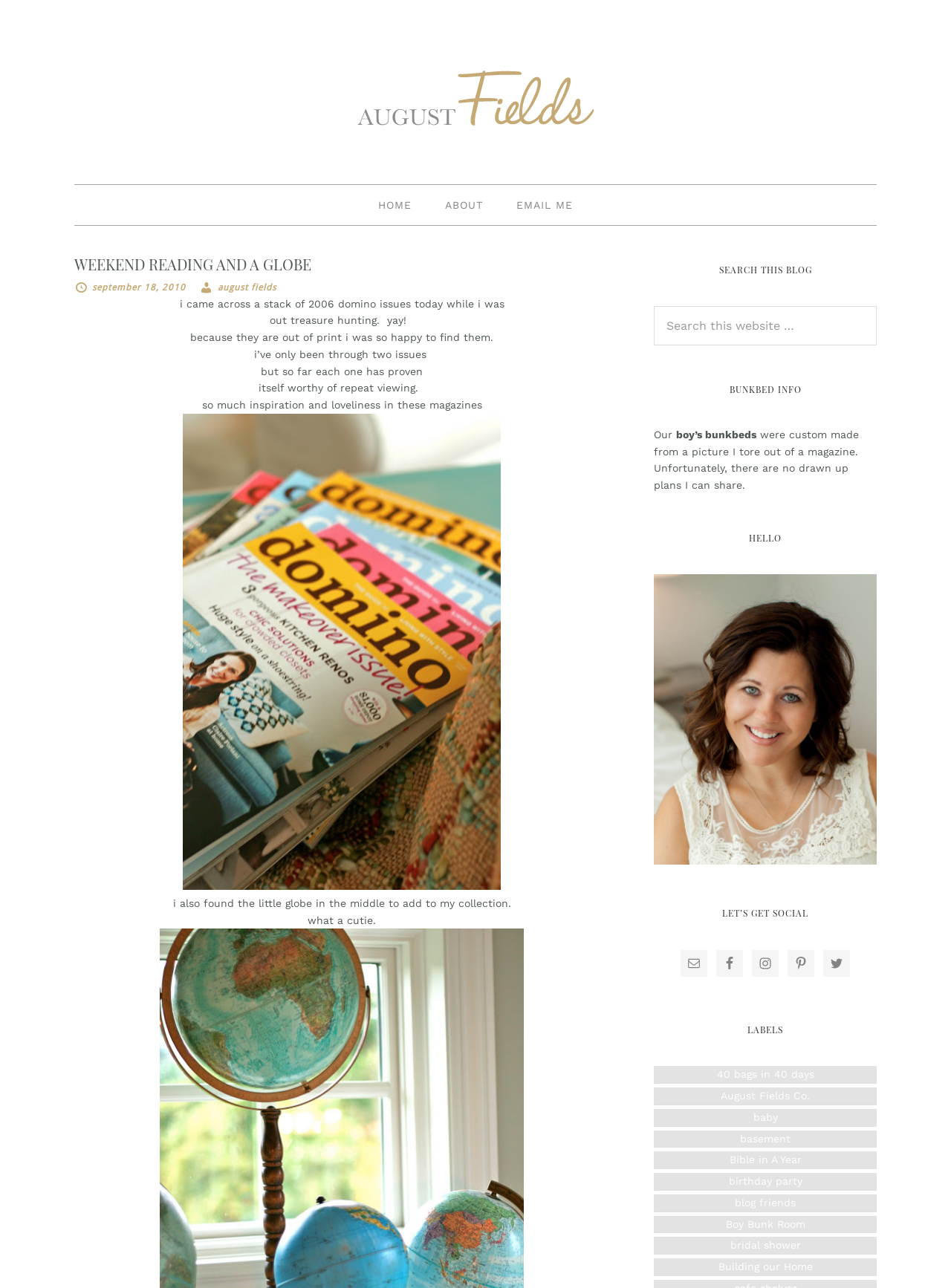Please specify the bounding box coordinates of the clickable region to carry out the following instruction: "Follow on Facebook". The coordinates should be four float numbers between 0 and 1, in the format [left, top, right, bottom].

[0.753, 0.738, 0.781, 0.758]